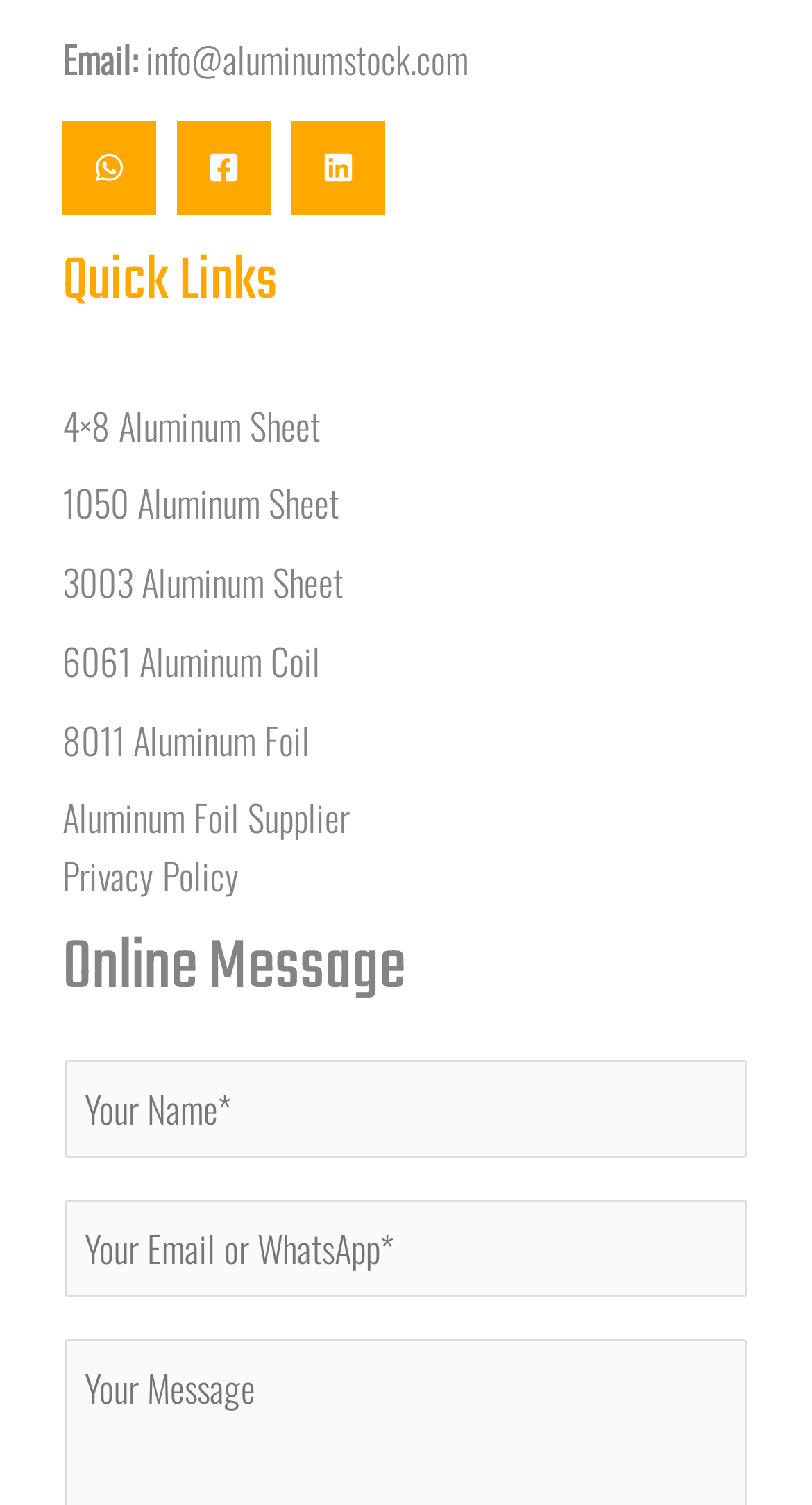What is the last quick link?
Use the image to answer the question with a single word or phrase.

Privacy Policy